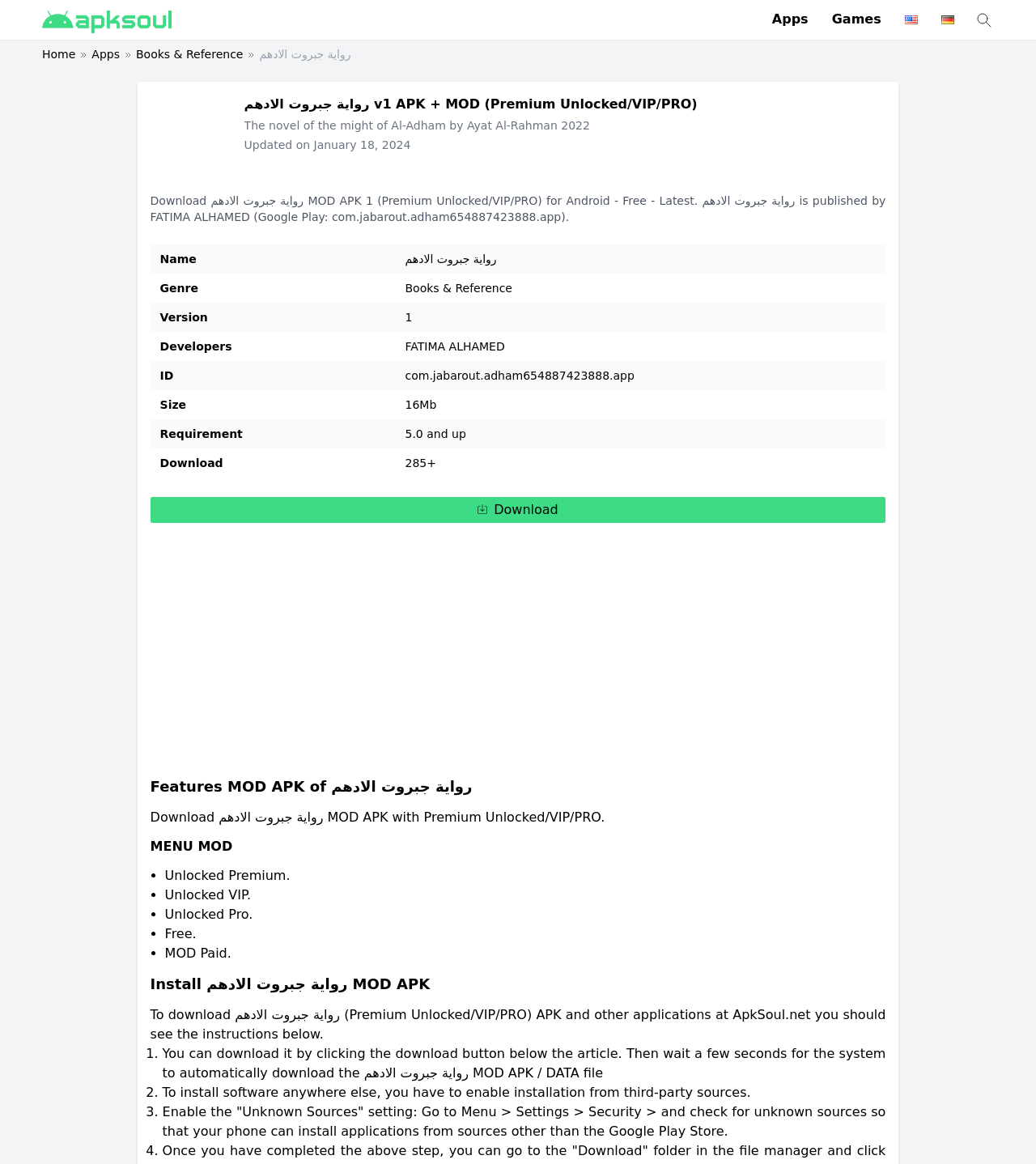Create a detailed summary of all the visual and textual information on the webpage.

This webpage is about downloading the "رواية جبروت الادهم" MOD APK, a premium unlocked/VIP/PRO version of the app. At the top, there is a navigation bar with links to "Apps", "Games", and language options. On the top-right corner, there is a search bar with a magnifying glass icon.

Below the navigation bar, there is a breadcrumb trail showing the path "Home > Apps > Books & Reference > رواية جبروت الادهم". Next to it, there is a large image of the app's icon.

The main content of the page is divided into sections. The first section displays the app's name, "رواية جبروت الادهم v1 APK + MOD (Premium Unlocked/VIP/PRO)", along with a brief description and rating. Below it, there is a table with information about the app, including its name, genre, version, developers, ID, size, and requirement.

The next section is about downloading the MOD APK, with a large "Download" button and a brief description of the features. There are also three images of the app's icon on the right side of this section.

Following that, there is a section about the features of the MOD APK, with a list of bullet points describing what is unlocked or available in the premium version.

The final section provides instructions on how to install the MOD APK, with a step-by-step guide and a list of numbered instructions.

Throughout the page, there are various images, icons, and links to other parts of the website, such as the "ApkSoul.net" logo at the top and links to other apps and categories.